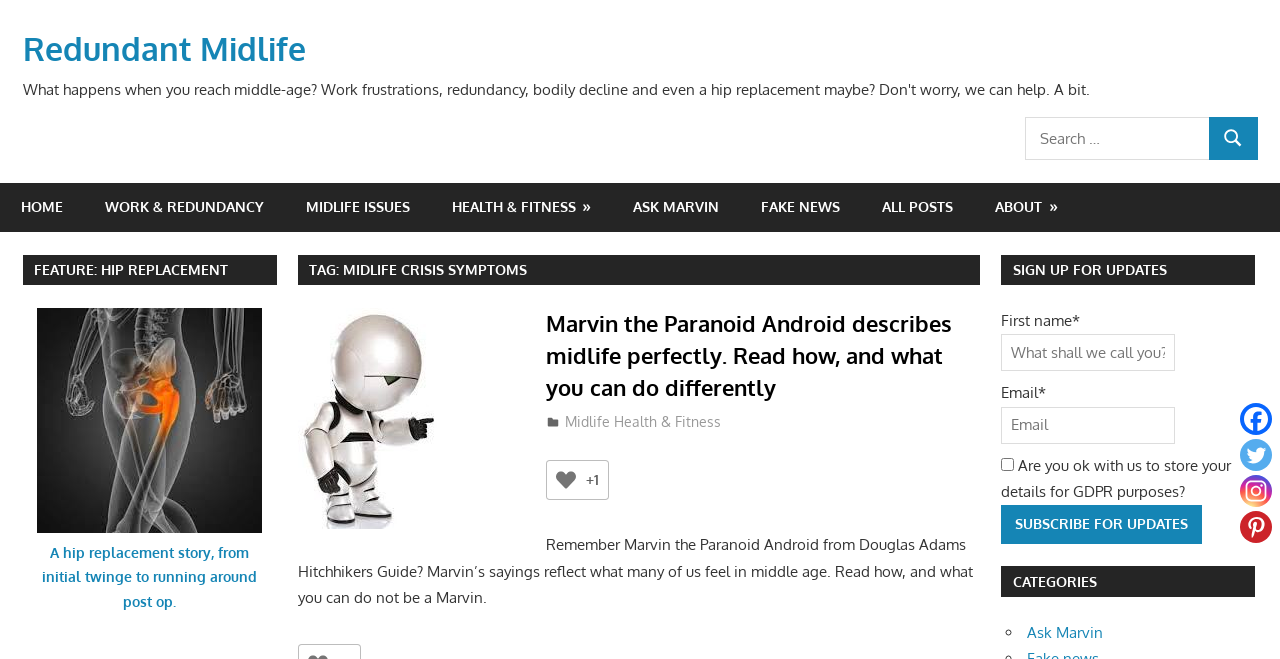Based on the element description Health & Fitness, identify the bounding box of the UI element in the given webpage screenshot. The coordinates should be in the format (top-left x, top-left y, bottom-right x, bottom-right y) and must be between 0 and 1.

[0.337, 0.277, 0.478, 0.352]